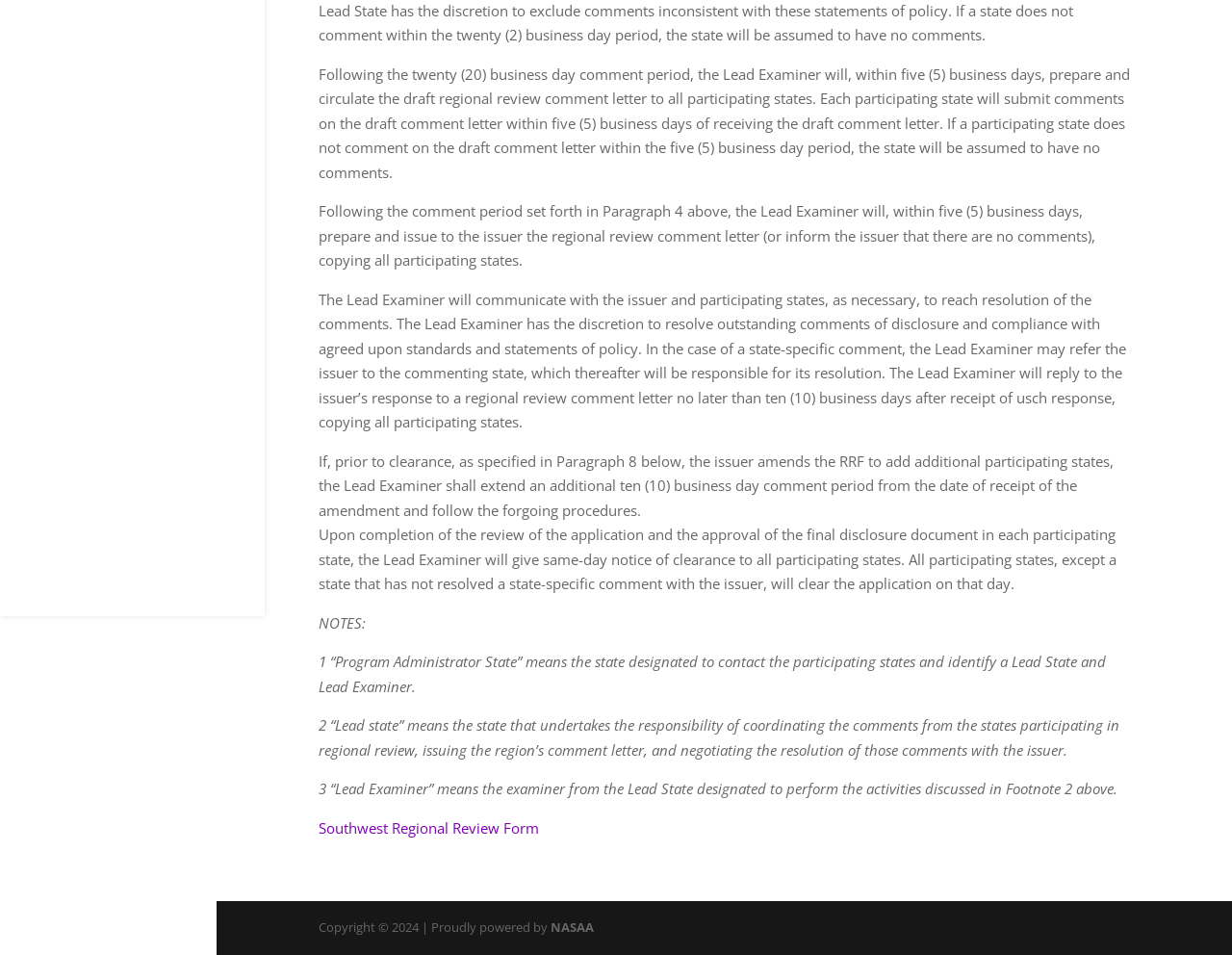Determine the bounding box coordinates in the format (top-left x, top-left y, bottom-right x, bottom-right y). Ensure all values are floating point numbers between 0 and 1. Identify the bounding box of the UI element described by: Southwest Regional Review Form

[0.258, 0.856, 0.437, 0.877]